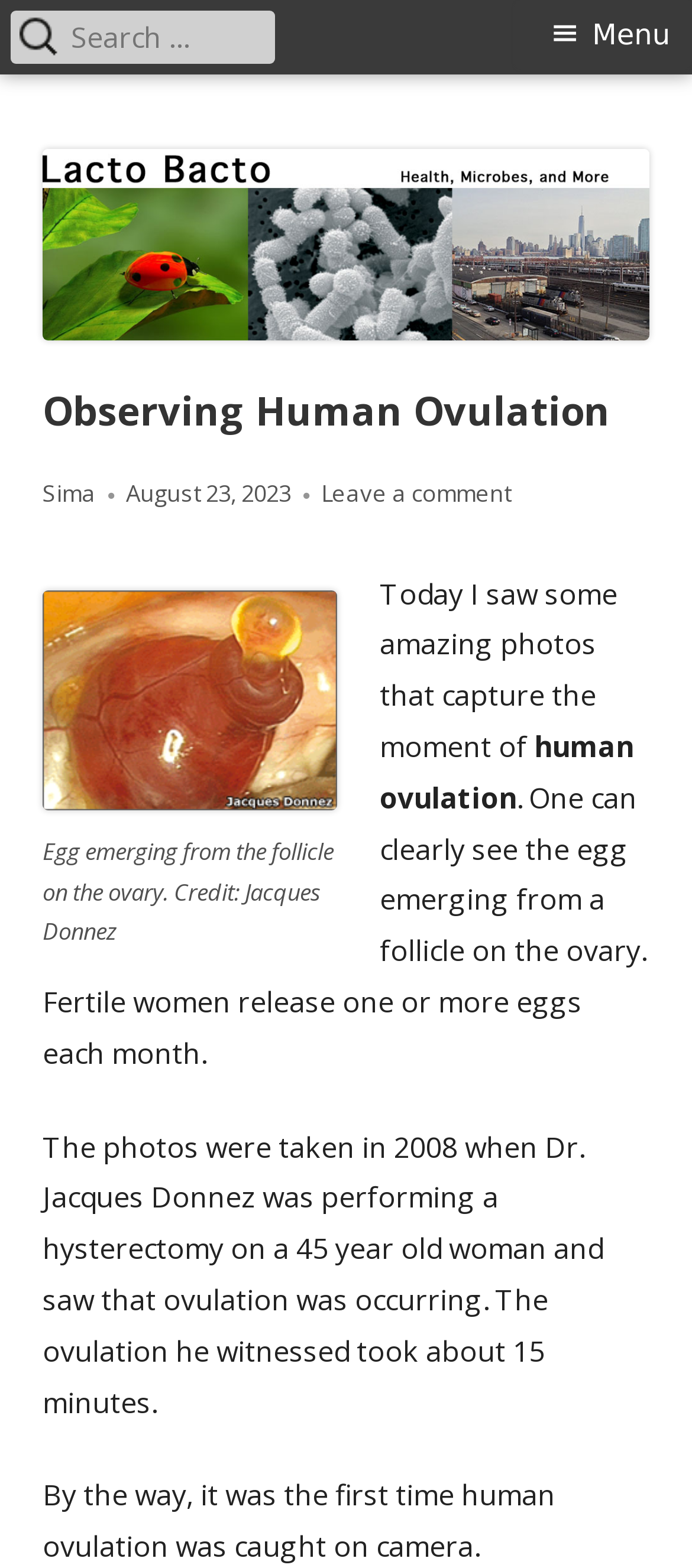Identify and extract the main heading of the webpage.

Observing Human Ovulation